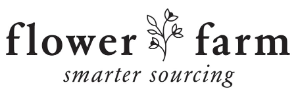What is the purpose of FlowerFarm's mission?
Please craft a detailed and exhaustive response to the question.

According to the caption, FlowerFarm's mission is to provide customers with fresh, vibrant flowers directly from growers, which enhances any floral arrangement or special occasion.